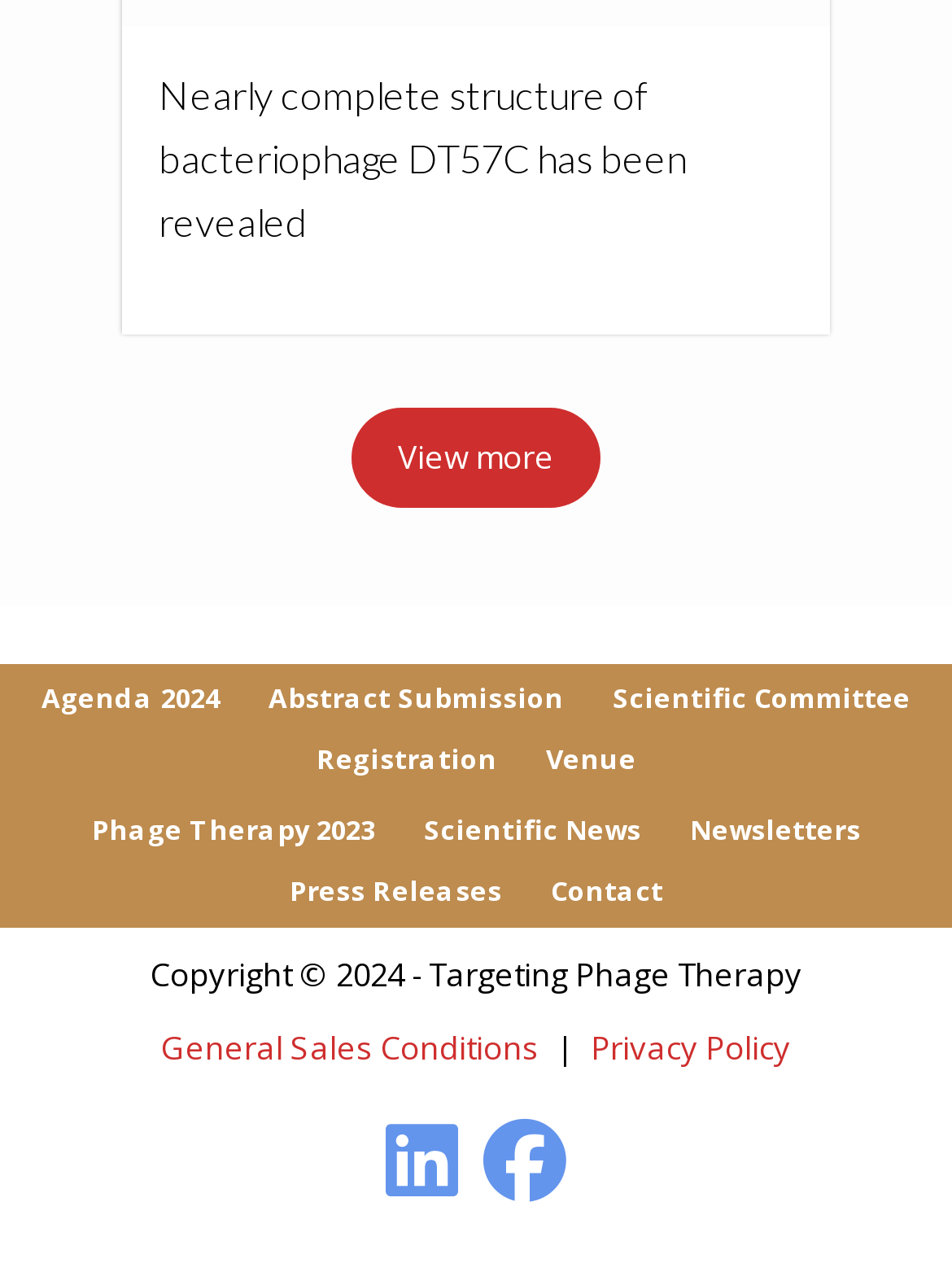What social media platforms are linked on the webpage?
Carefully analyze the image and provide a detailed answer to the question.

The webpage has links to social media platforms, represented by the icons '' and '', which are commonly used to represent Facebook and Twitter respectively. These links are likely to direct users to the social media profiles of the webpage's owner or related entities.